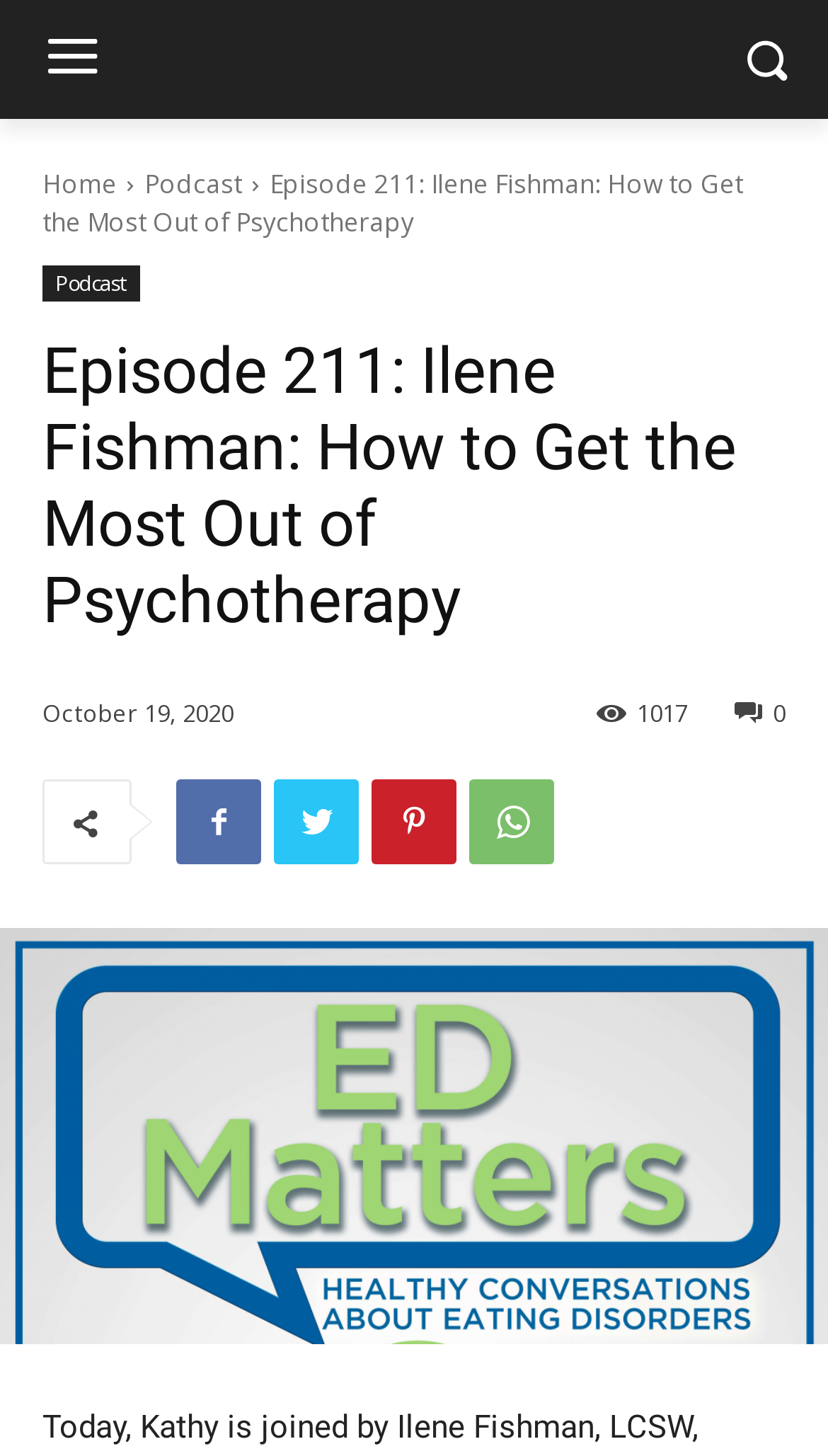Please find the bounding box coordinates of the element's region to be clicked to carry out this instruction: "Listen to the podcast".

[0.174, 0.114, 0.292, 0.139]